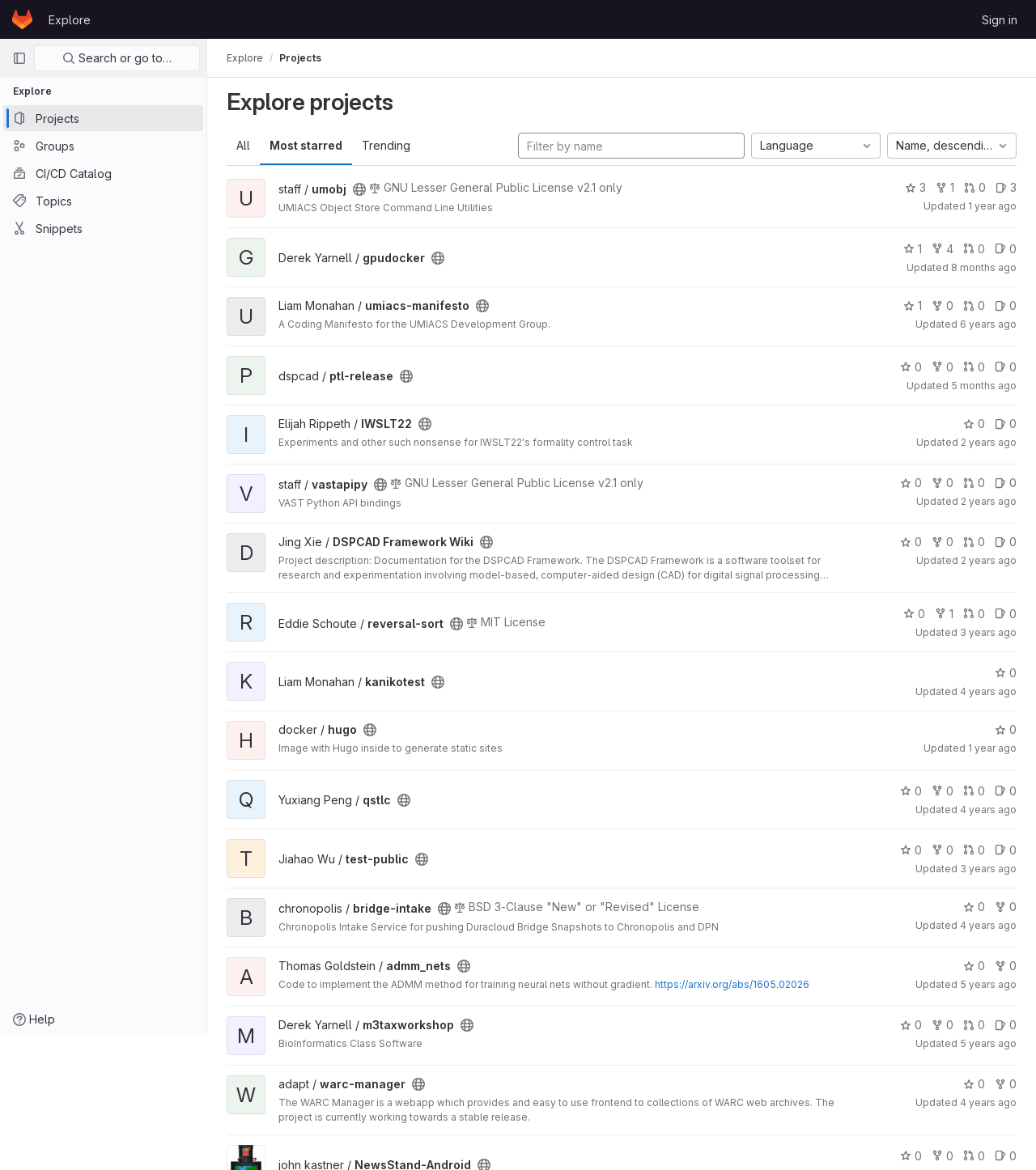Provide the bounding box coordinates of the section that needs to be clicked to accomplish the following instruction: "Click on the 'Explore' link."

[0.041, 0.006, 0.094, 0.028]